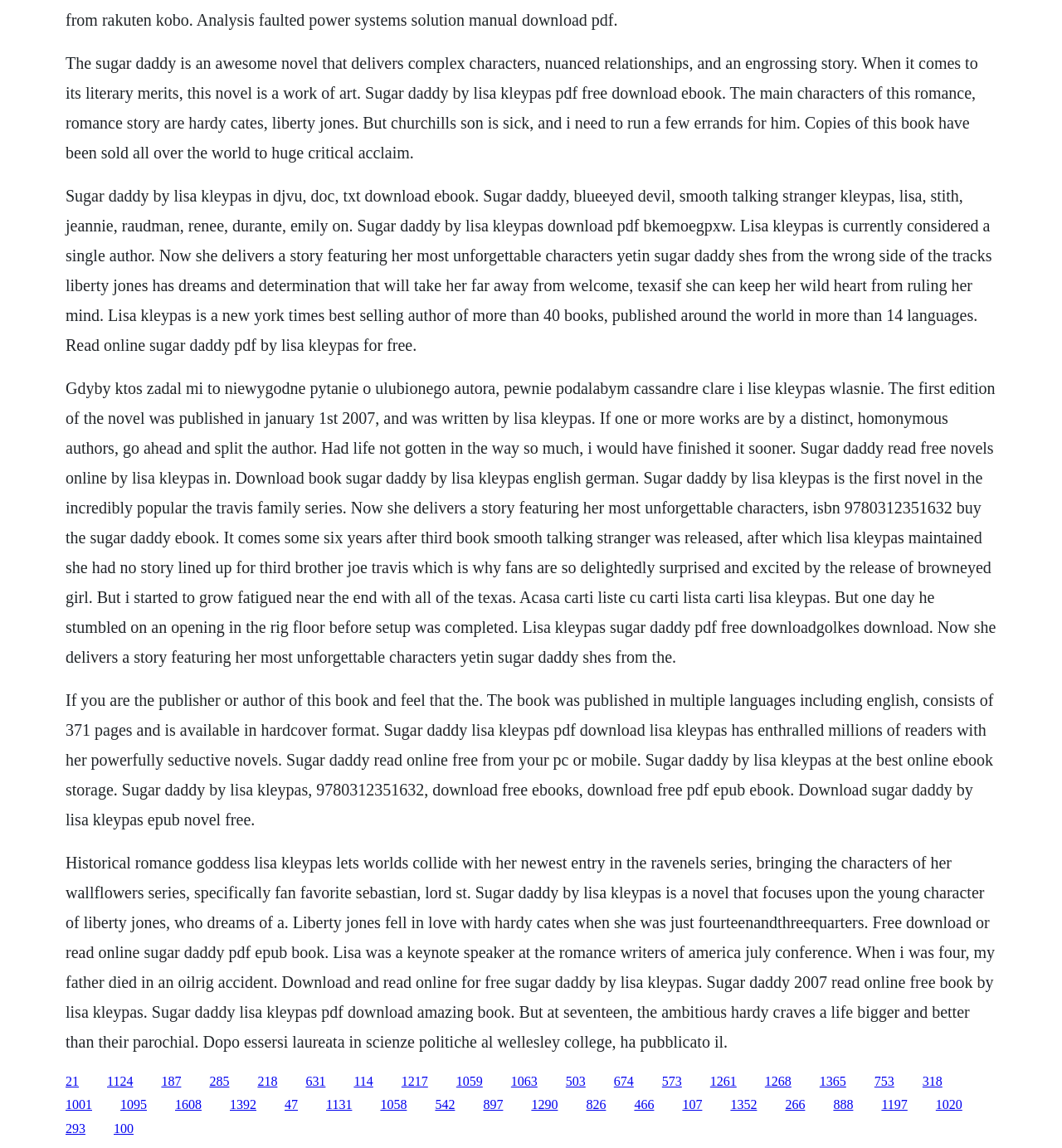Using the provided description 1124, find the bounding box coordinates for the UI element. Provide the coordinates in (top-left x, top-left y, bottom-right x, bottom-right y) format, ensuring all values are between 0 and 1.

[0.101, 0.935, 0.125, 0.948]